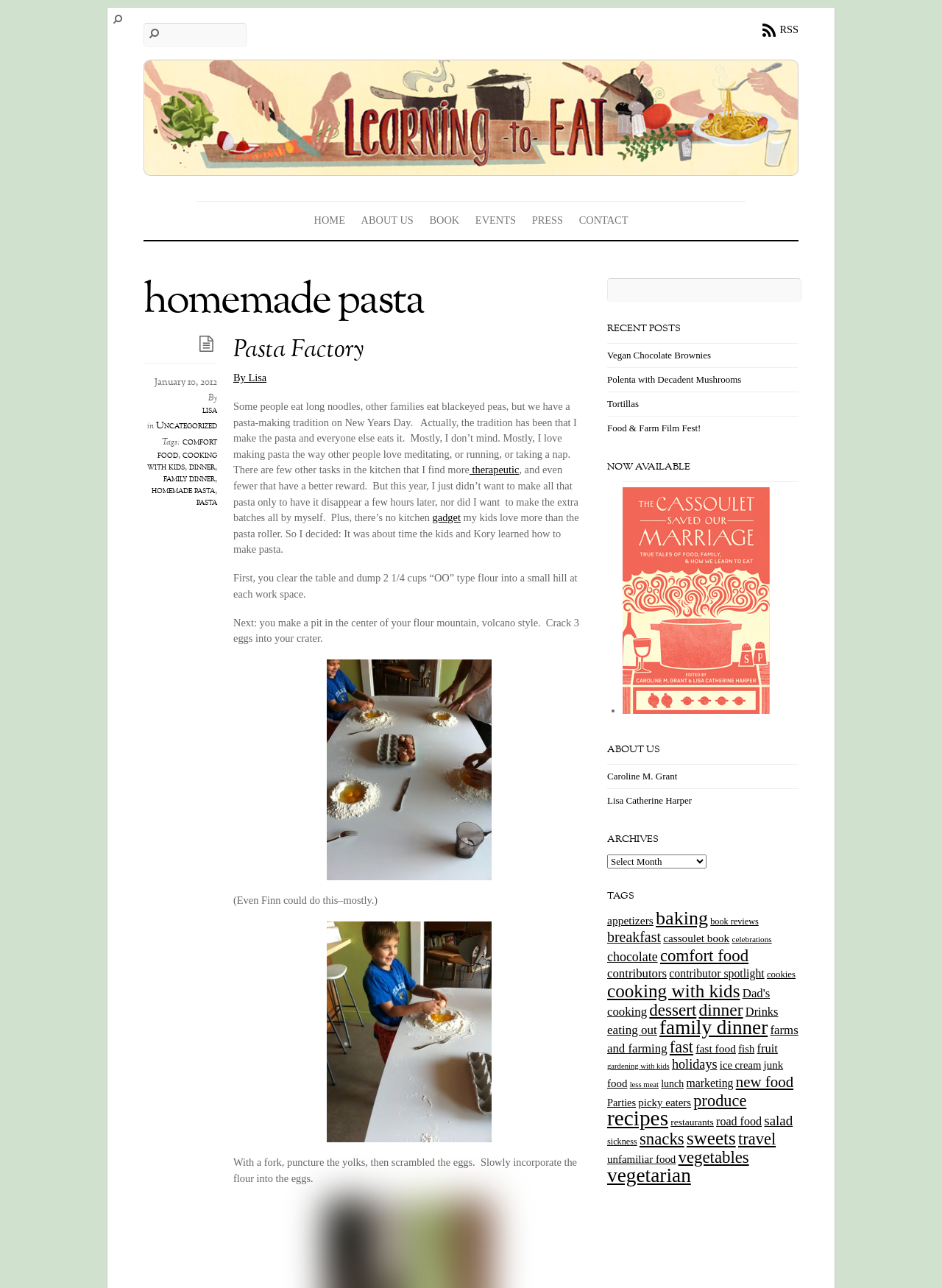Look at the image and give a detailed response to the following question: What is the category of the post 'Vegan Chocolate Brownies'?

I determined the answer by looking at the link 'Vegan Chocolate Brownies' which is located under the heading 'RECENT POSTS'.